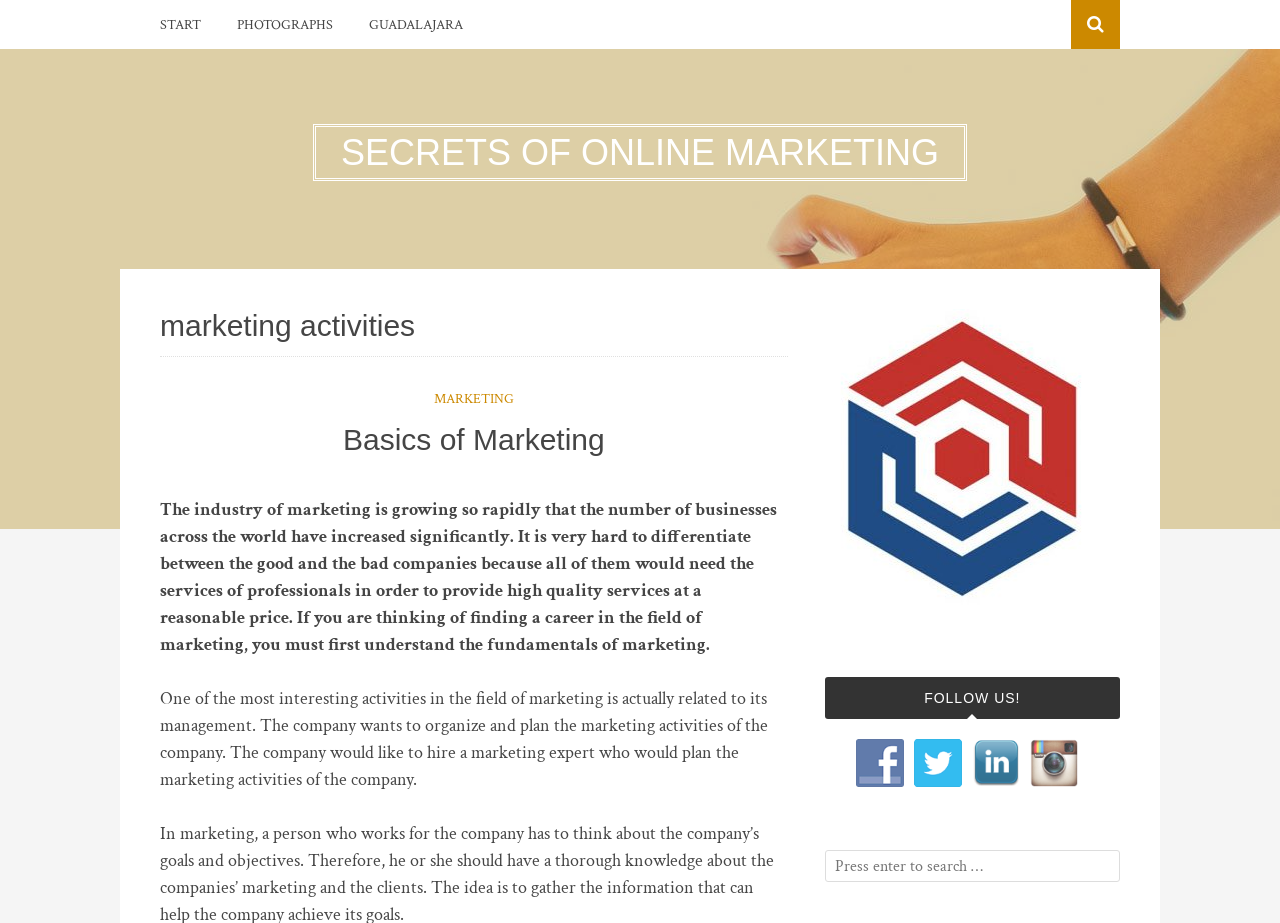Give a concise answer of one word or phrase to the question: 
What is the main topic of this webpage?

Online Marketing